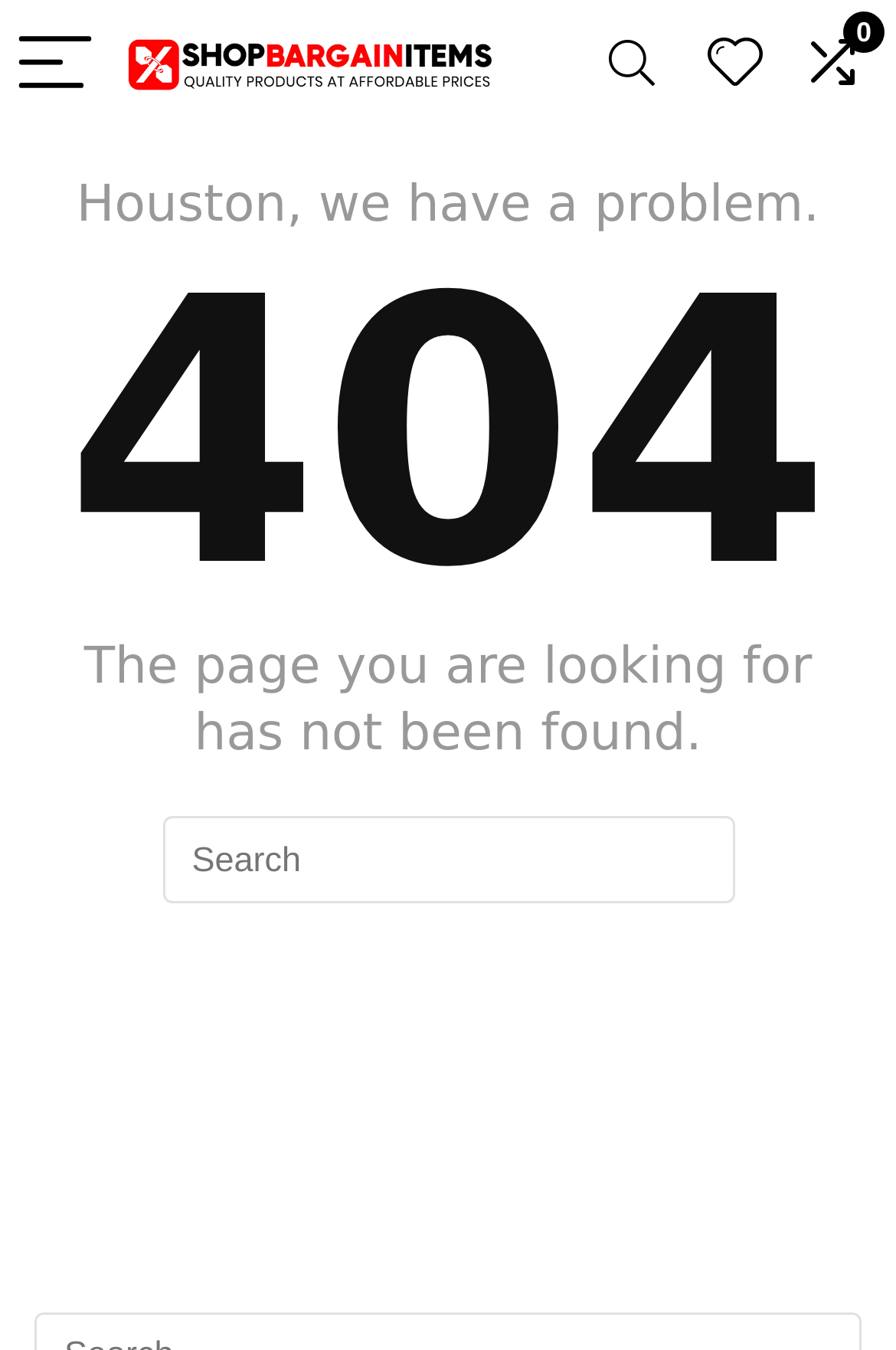Given the description of a UI element: "parent_node: 0 aria-label="Search"", identify the bounding box coordinates of the matching element in the webpage screenshot.

[0.644, 0.003, 0.767, 0.093]